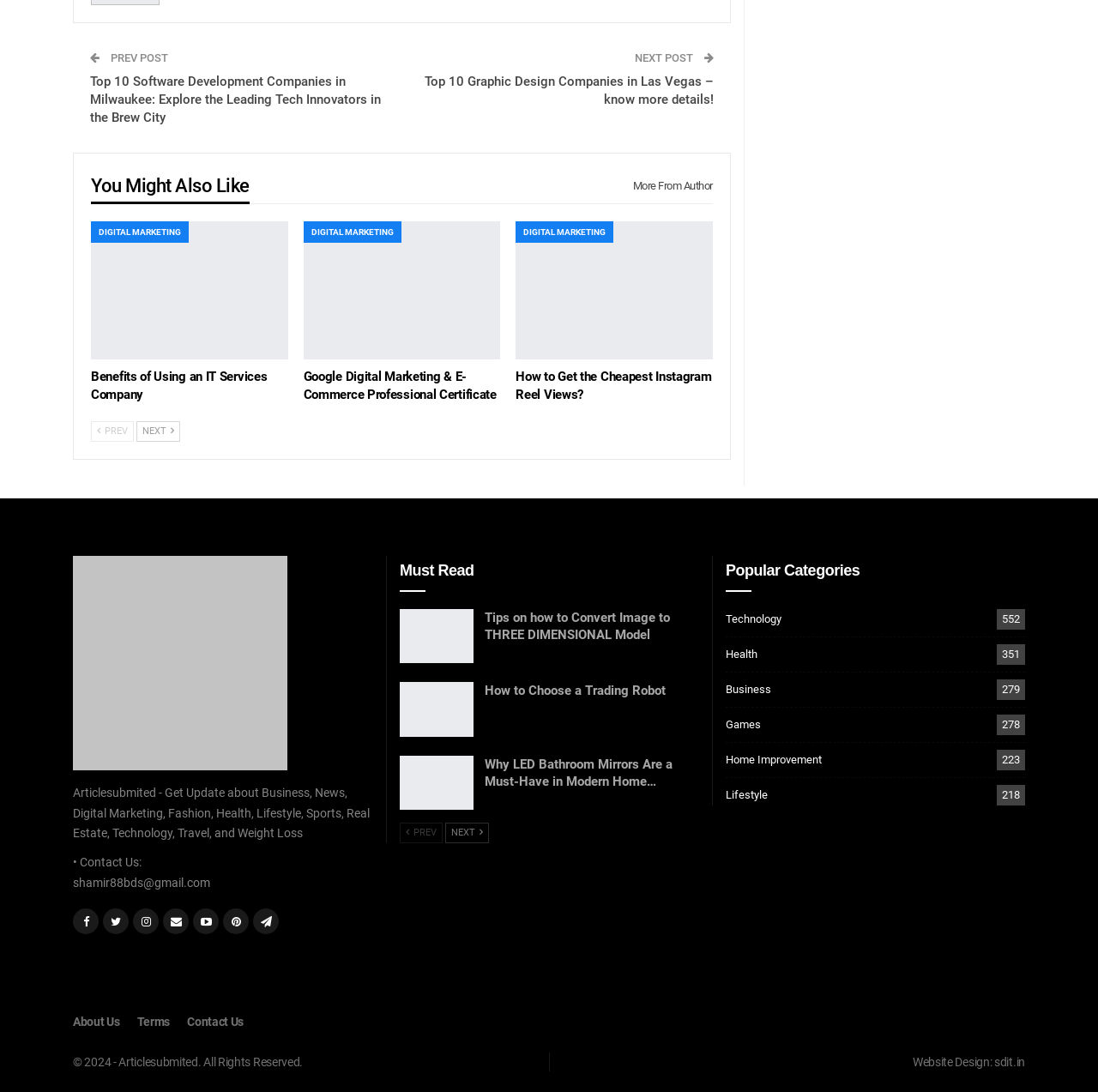How many 'Must Read' links are there in the footer?
Based on the screenshot, provide a one-word or short-phrase response.

3